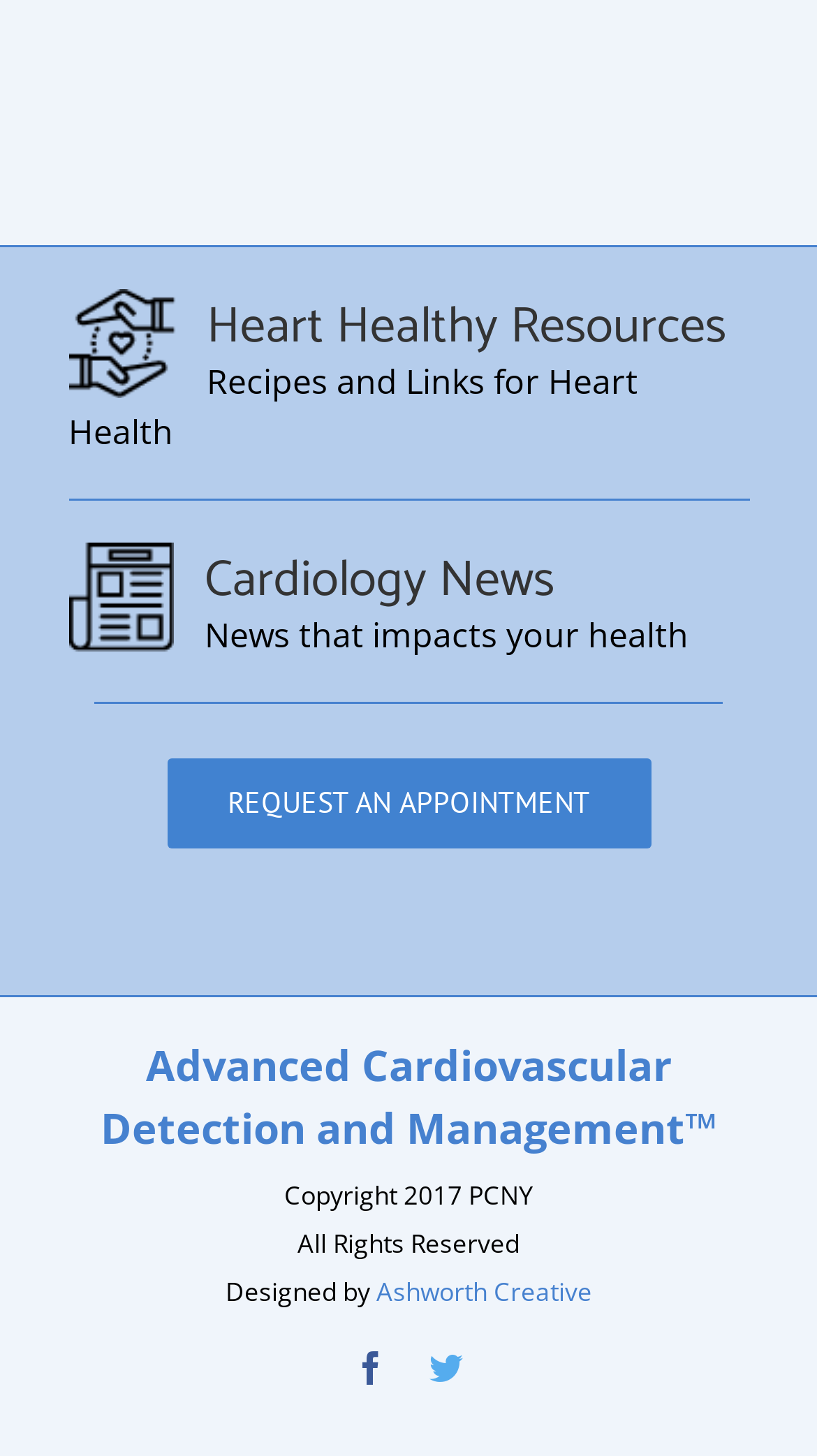Locate the bounding box coordinates of the UI element described by: "Ashworth Creative". Provide the coordinates as four float numbers between 0 and 1, formatted as [left, top, right, bottom].

[0.46, 0.875, 0.724, 0.899]